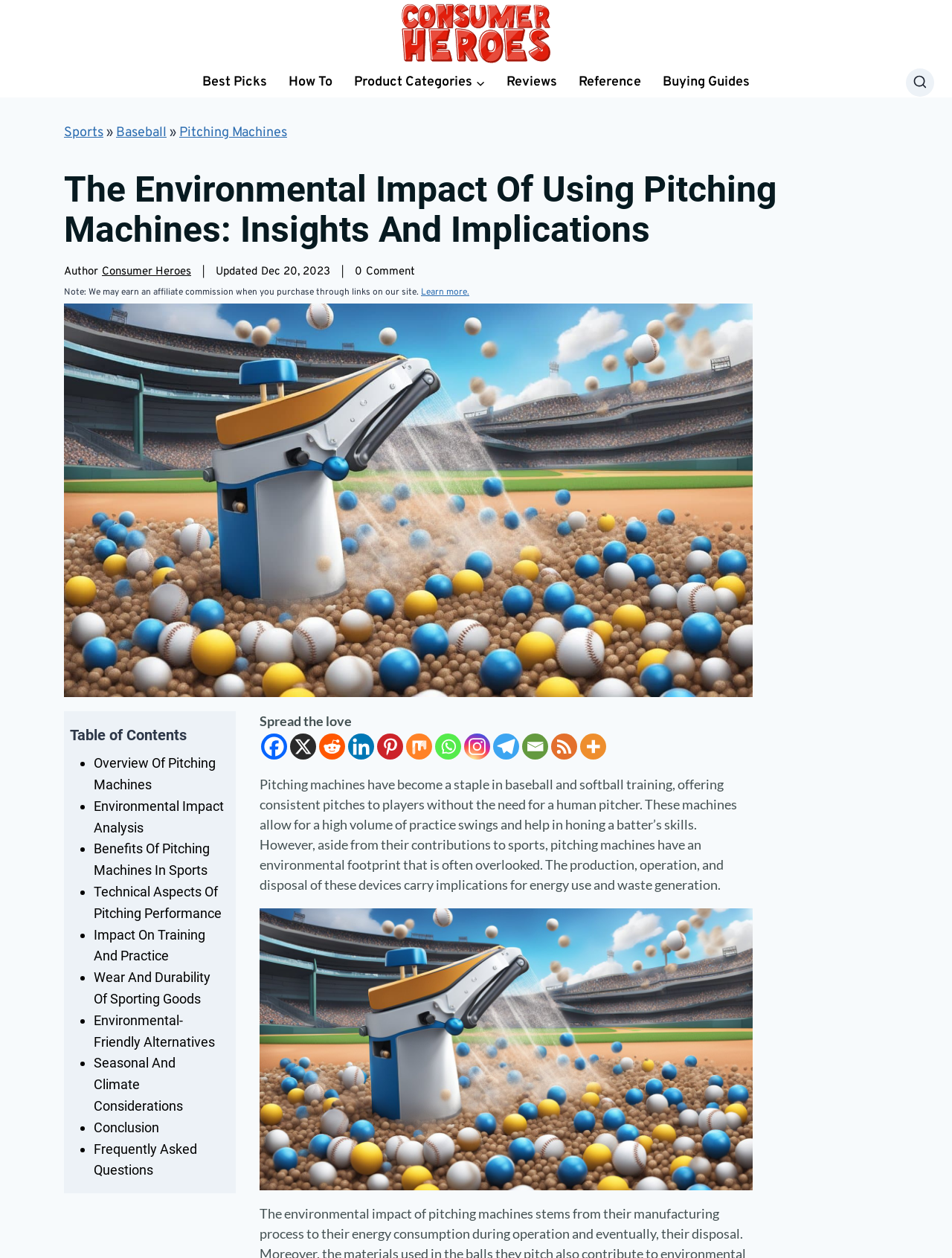Identify the bounding box coordinates necessary to click and complete the given instruction: "Click on the 'Learn more' link".

[0.442, 0.228, 0.493, 0.237]